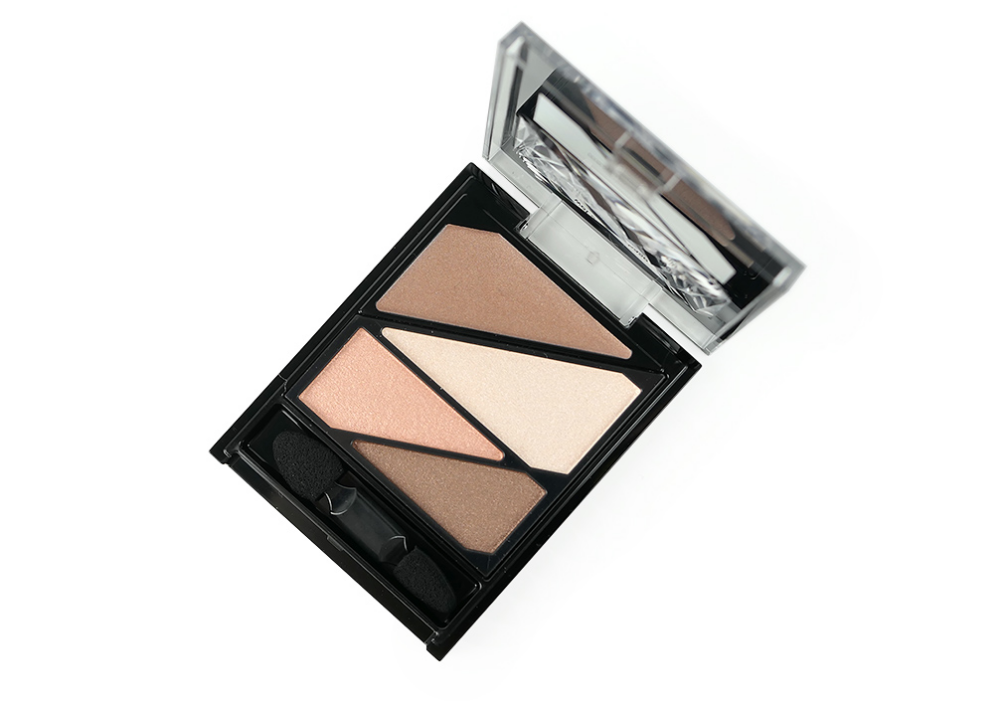Utilize the details in the image to give a detailed response to the question: What type of applicator is included with the palette?

The caption specifically states that the palette includes a 'dual-ended sponge applicator for easy application', which answers the question about the type of applicator.